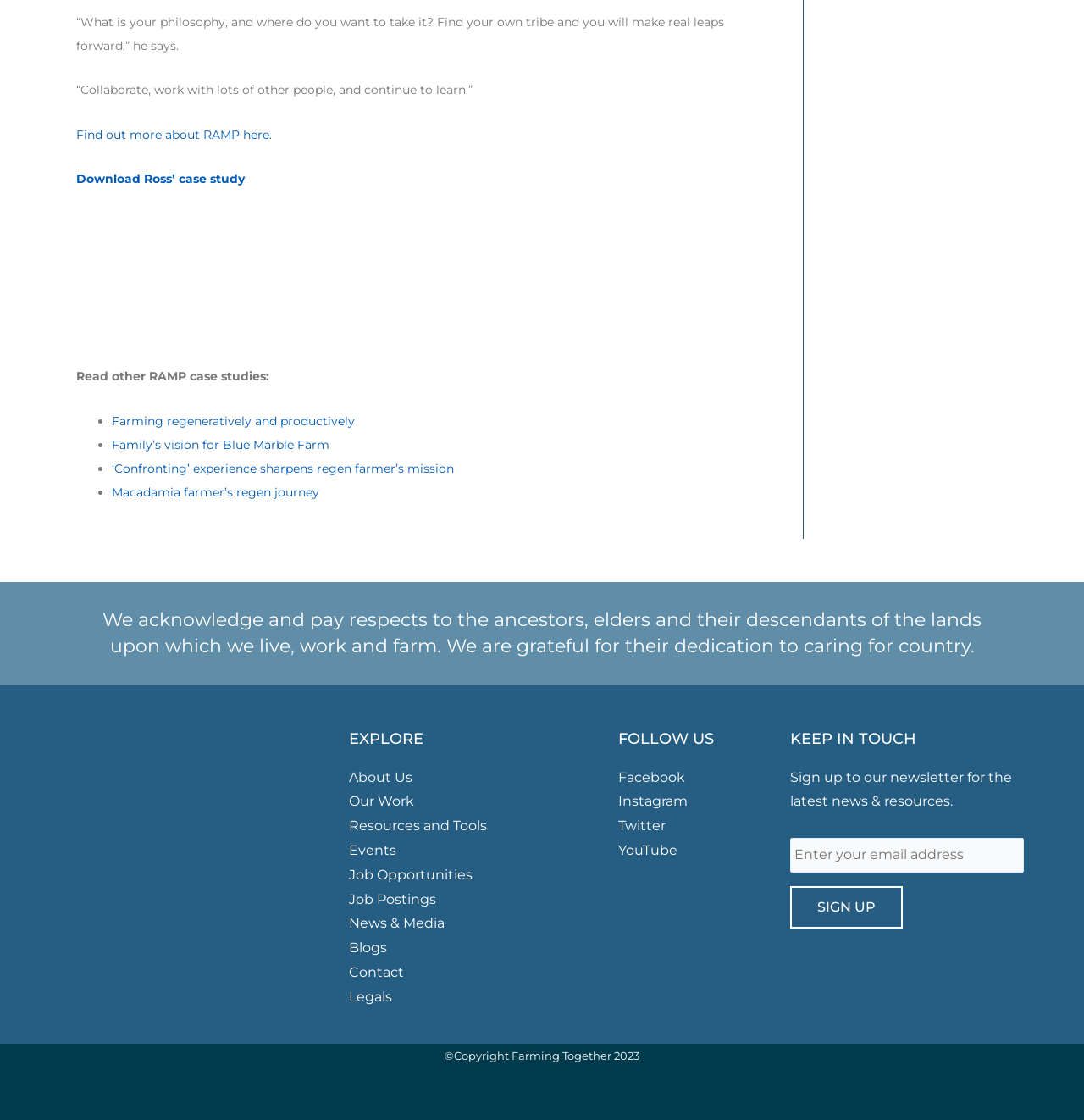Pinpoint the bounding box coordinates of the area that must be clicked to complete this instruction: "Find out more about RAMP".

[0.07, 0.113, 0.251, 0.127]